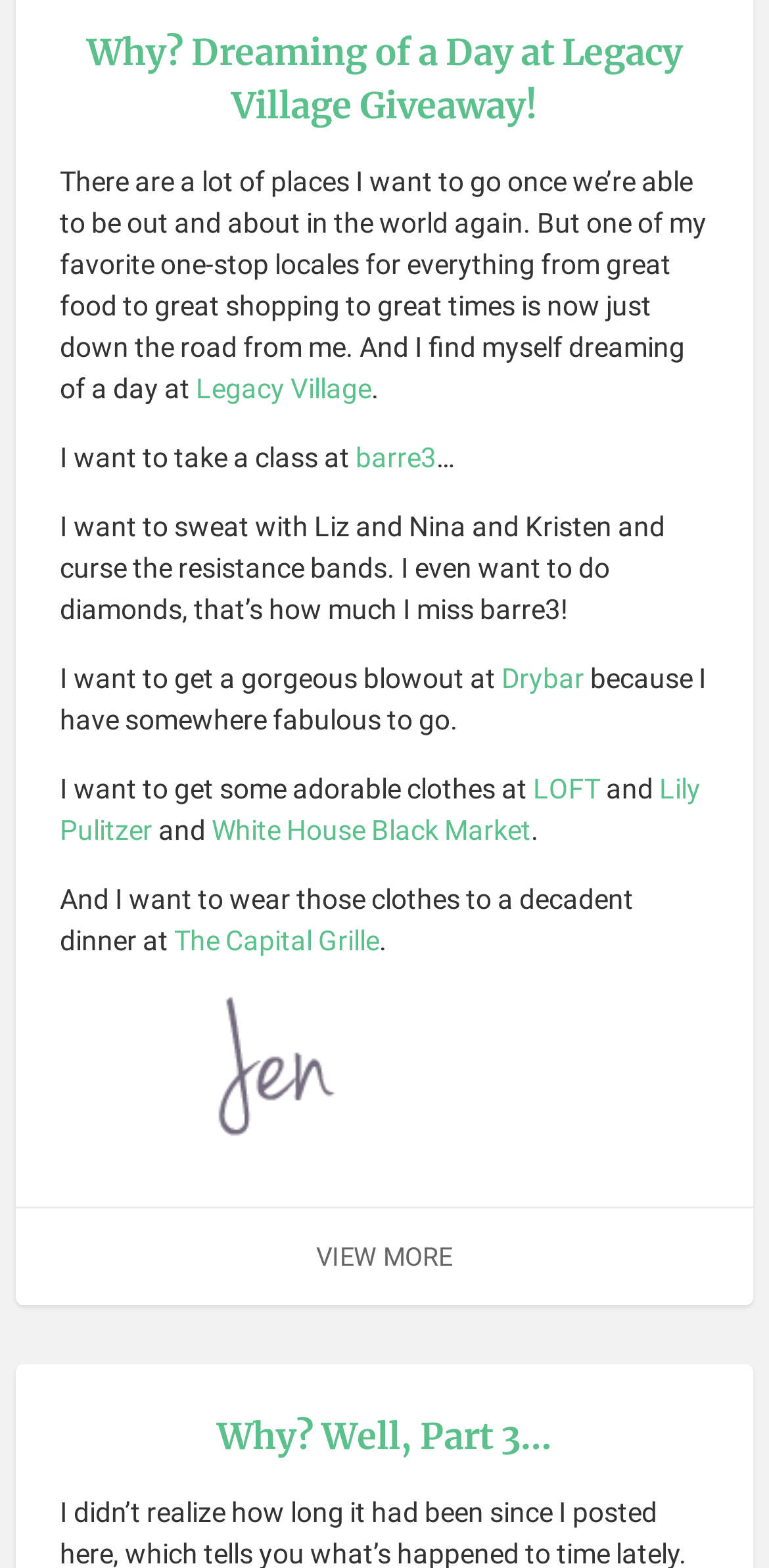Could you locate the bounding box coordinates for the section that should be clicked to accomplish this task: "Explore the LOFT website".

[0.693, 0.493, 0.78, 0.513]